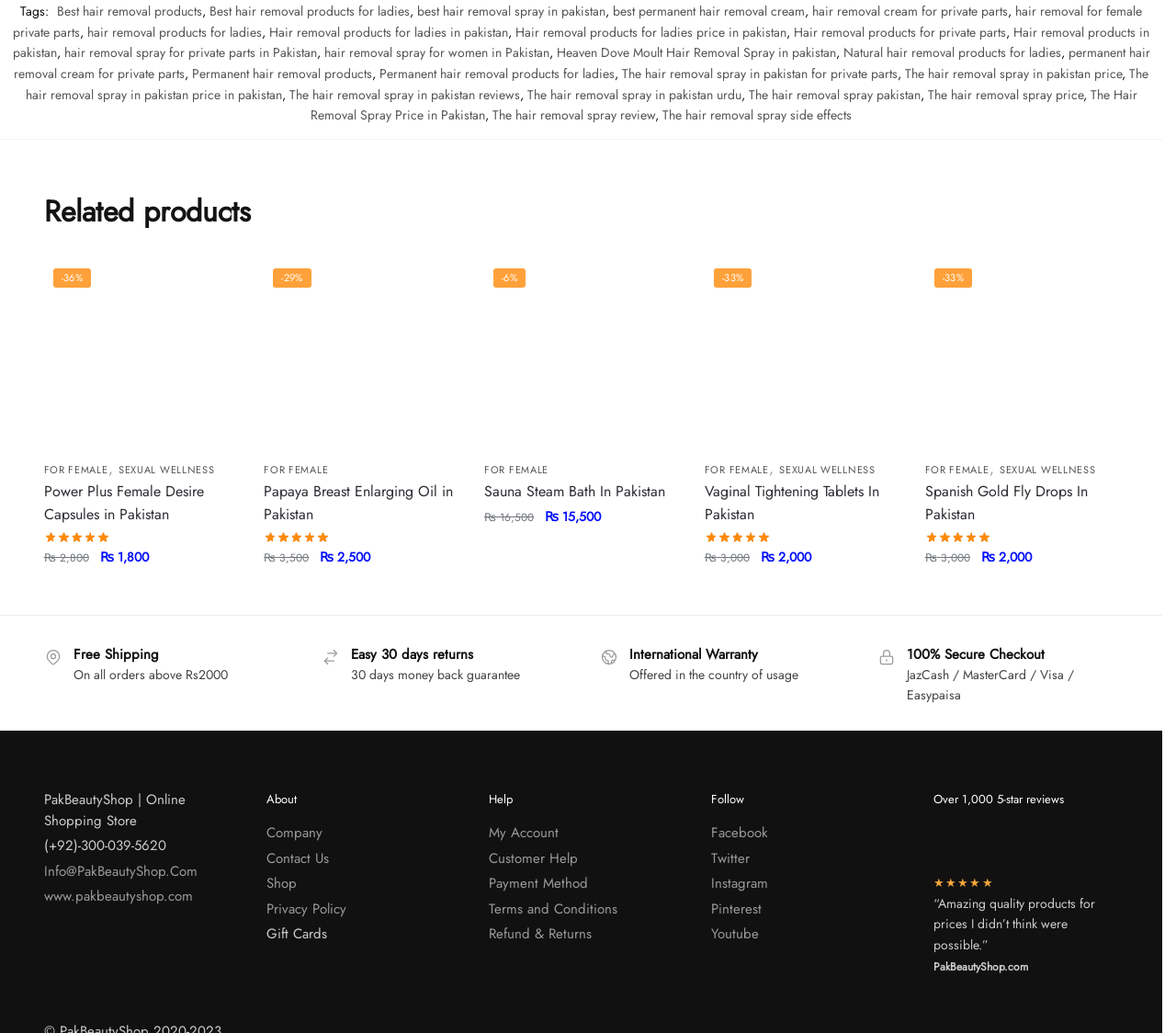Identify the bounding box coordinates of the clickable section necessary to follow the following instruction: "Check 'Vaginal Tightening Tablets In Pakistan'". The coordinates should be presented as four float numbers from 0 to 1, i.e., [left, top, right, bottom].

[0.599, 0.242, 0.763, 0.429]